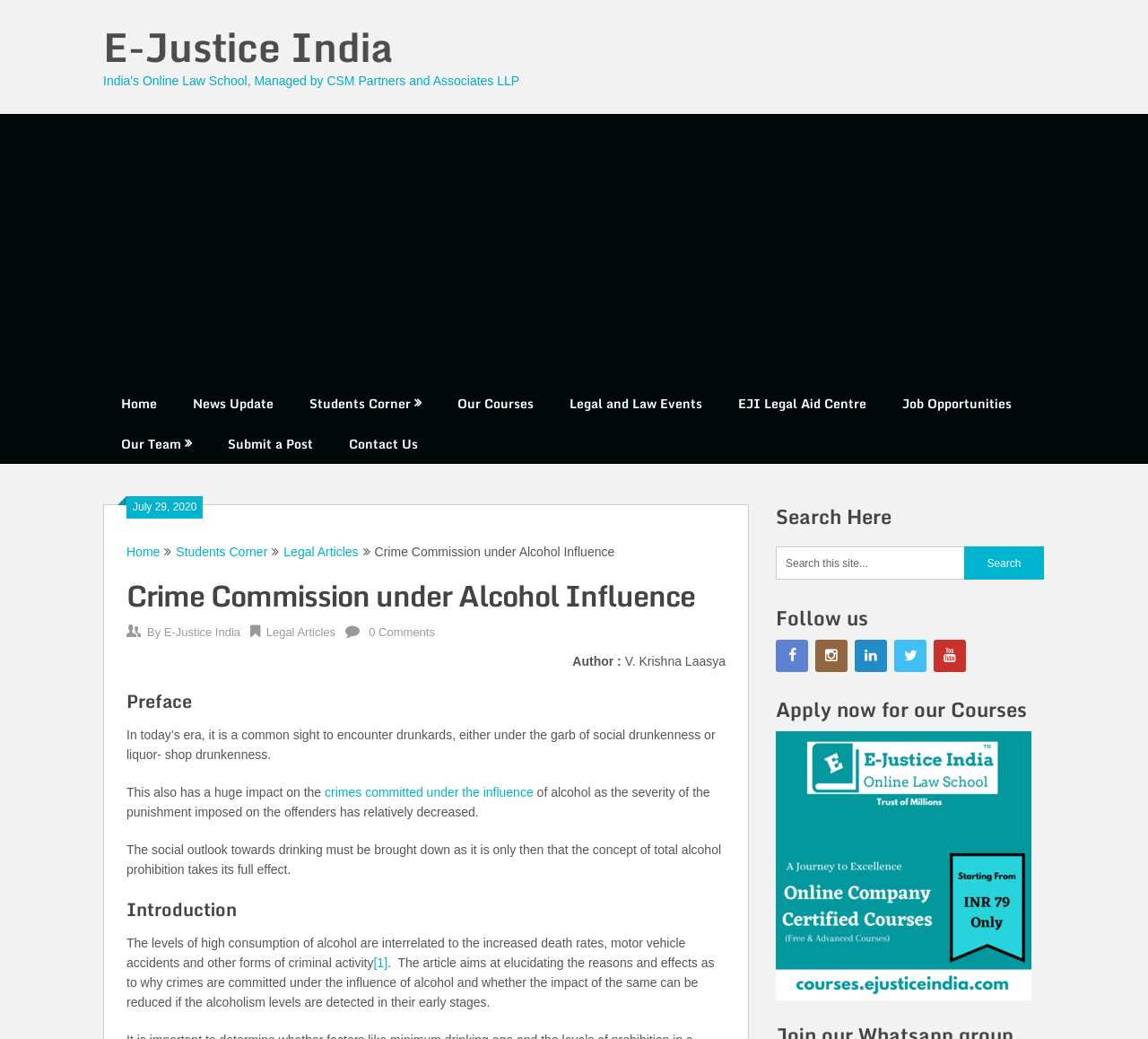Please identify the bounding box coordinates of the area I need to click to accomplish the following instruction: "Apply for a course".

[0.676, 0.952, 0.898, 0.965]